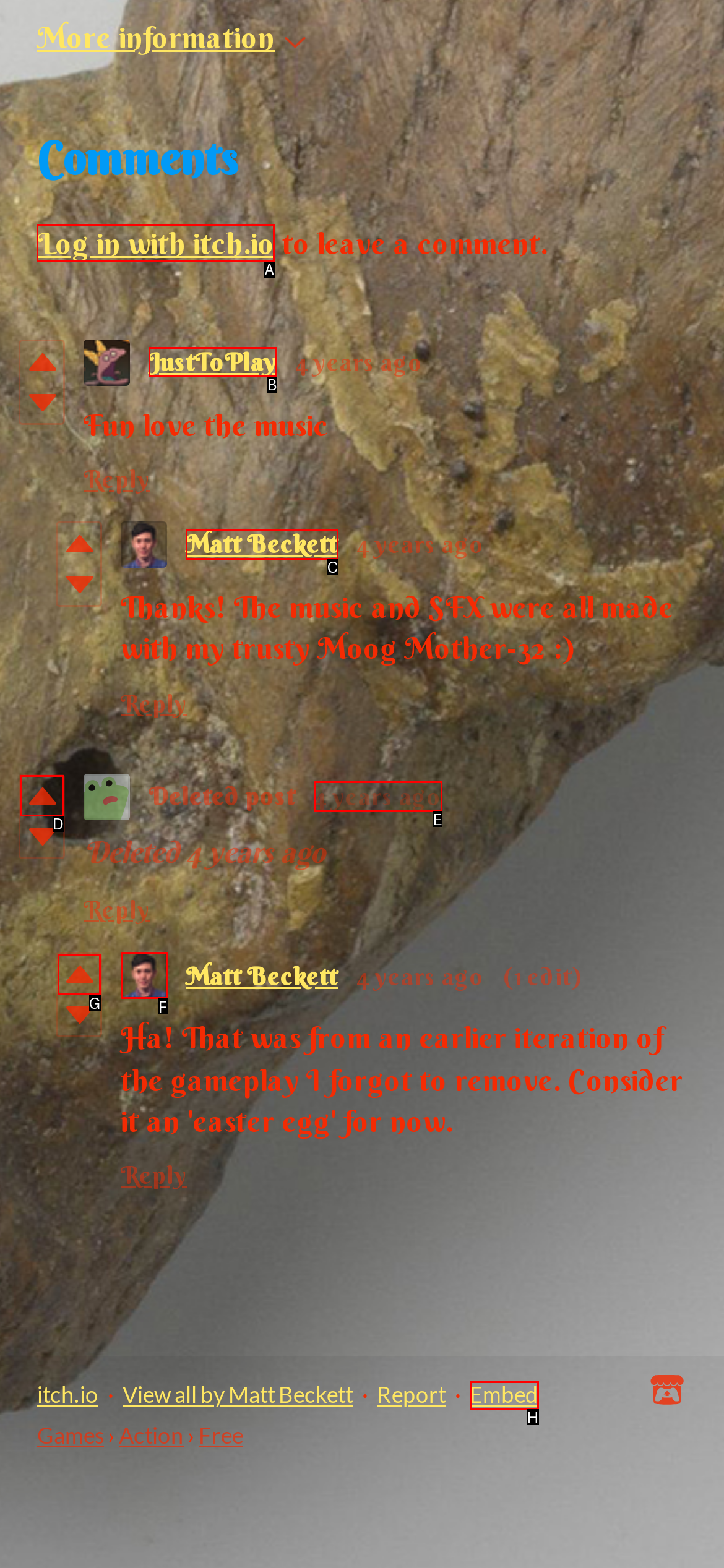Select the HTML element that needs to be clicked to perform the task: Select a category. Reply with the letter of the chosen option.

None